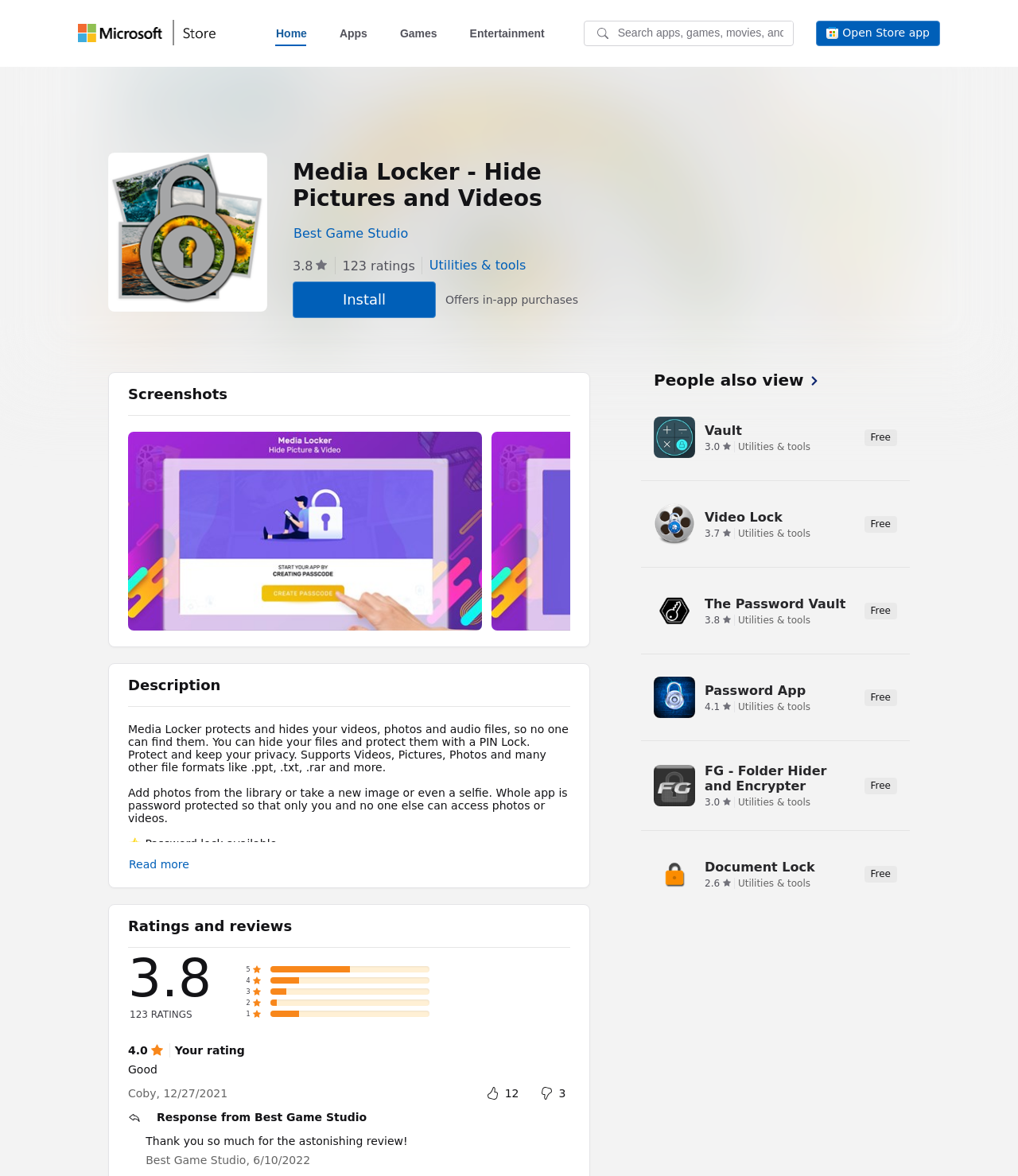Detail the various sections and features of the webpage.

The webpage is about the "Media Locker" app, which is a utility tool for hiding and protecting videos, photos, and audio files. At the top of the page, there is a navigation menu with links to "Home", "Apps", "Games", and "Entertainment". Next to the navigation menu, there is a search bar. 

Below the navigation menu, there is a section dedicated to the "Media Locker" app, which includes a product image, a rating of 3.8 out of 5 stars, and a description of the app. The app is developed by "Best Game Studio" and has 123 ratings. There is also a button to install the app.

To the right of the app description, there are six screenshots of the app, which can be navigated using buttons. Below the screenshots, there is a section for ratings and reviews, which includes a rating of 3.8 out of 5 stars, a progress bar, and a list of individual reviews. Each review includes a rating, a comment, and the date of the review.

Further down the page, there is a section for "People also view", which includes a list of related apps. Each app is represented by an image, a rating, and a brief description.